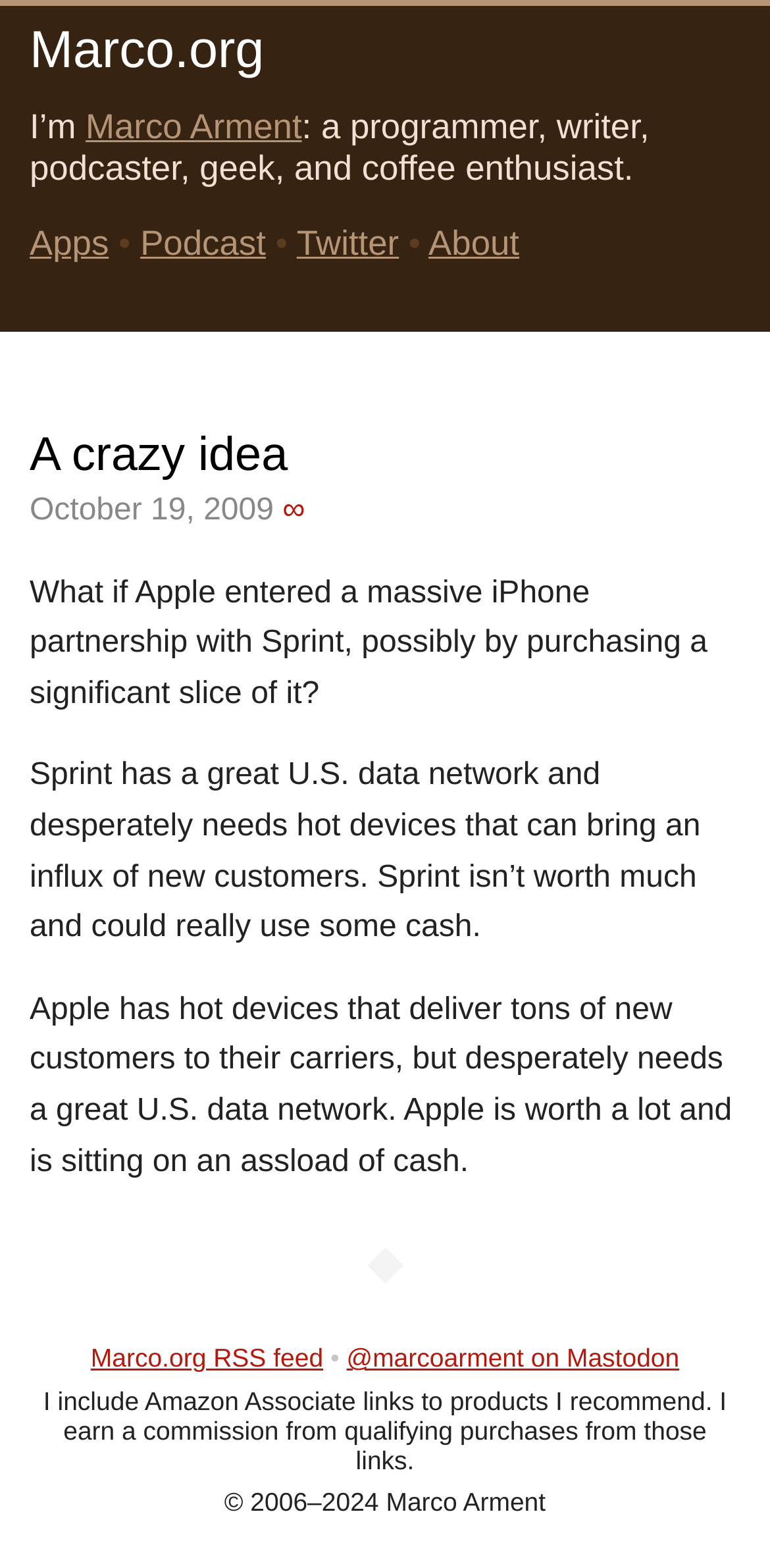Kindly provide the bounding box coordinates of the section you need to click on to fulfill the given instruction: "Visit Marco.org homepage".

[0.038, 0.012, 0.343, 0.05]